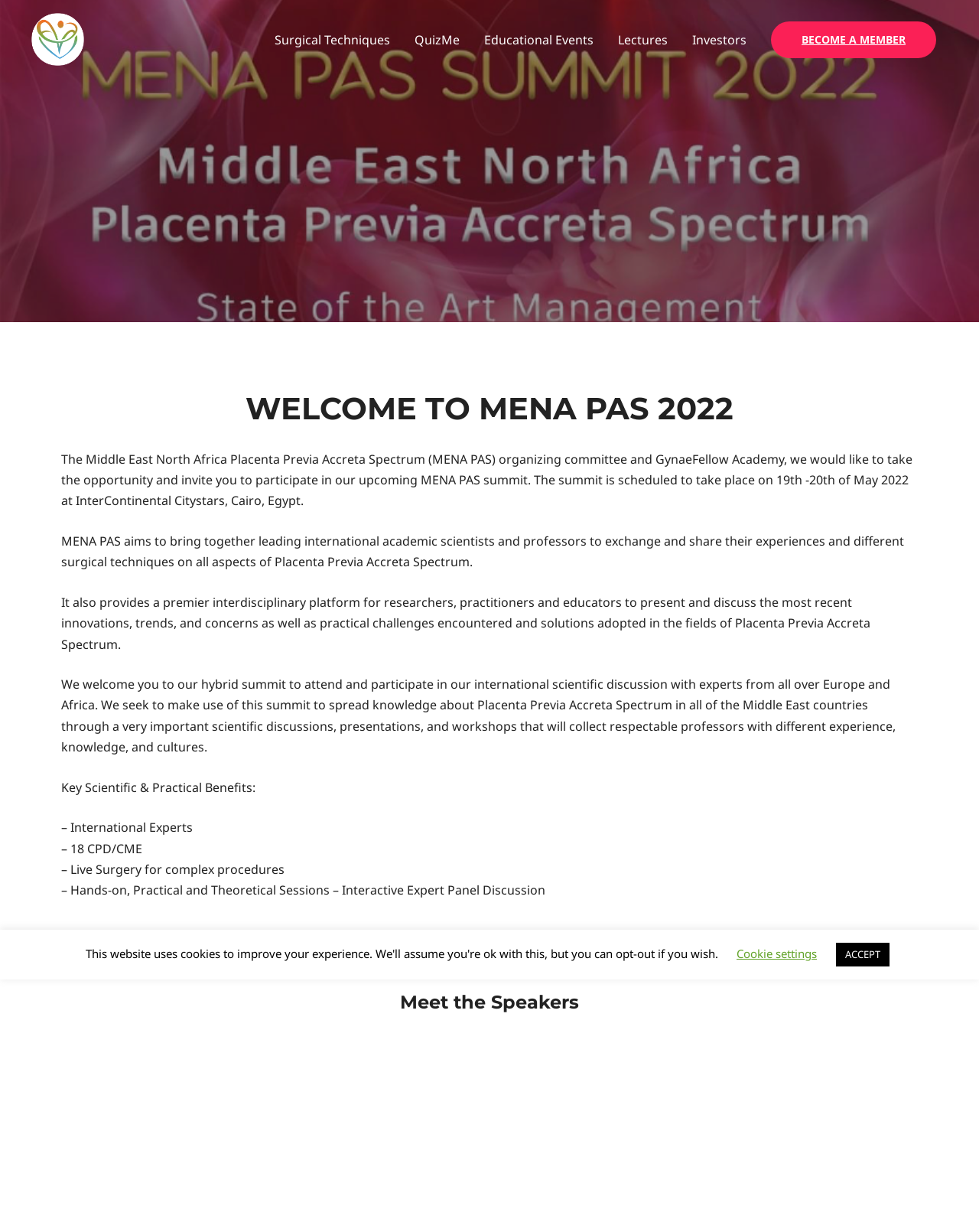What is the purpose of the MENA PAS summit?
Carefully analyze the image and provide a thorough answer to the question.

Based on the webpage content, the MENA PAS summit aims to bring together leading international academic scientists and professors to exchange and share their experiences and different surgical techniques on all aspects of Placenta Previa Accreta Spectrum.